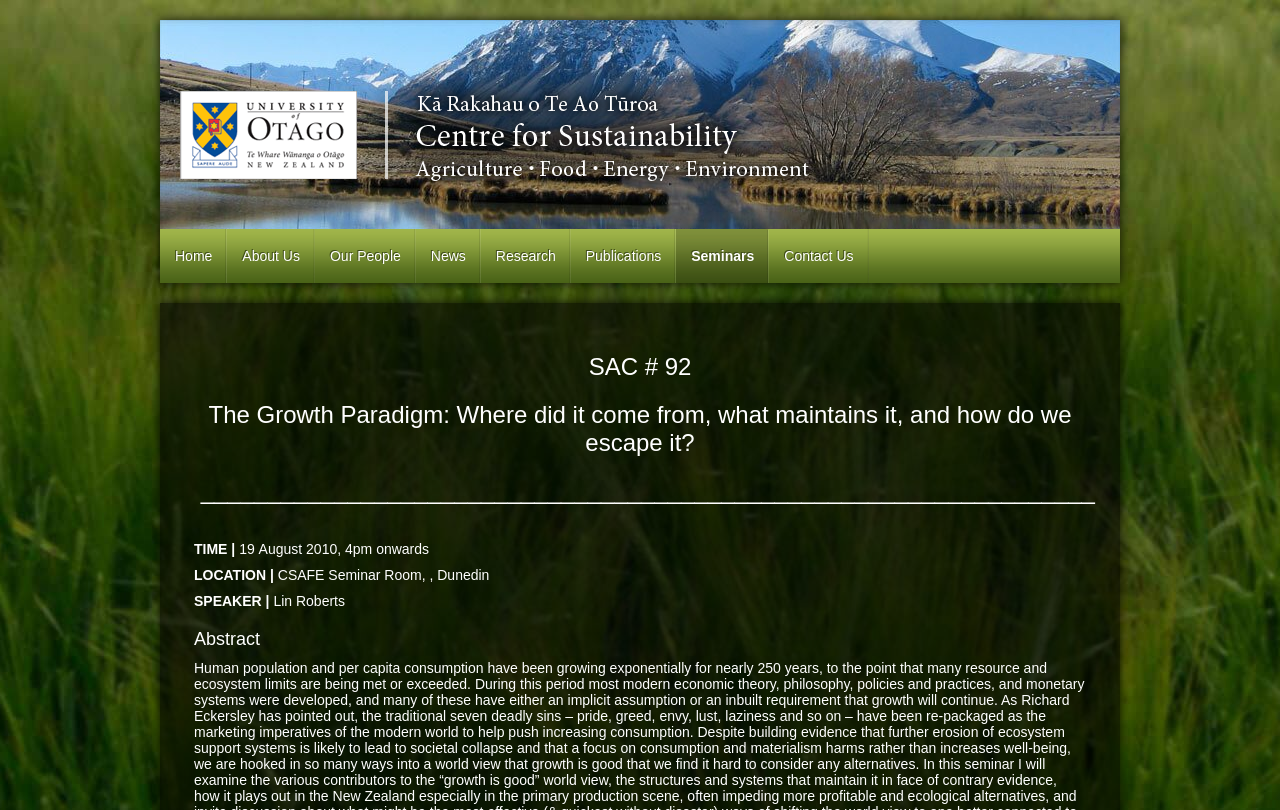Please identify the bounding box coordinates of the area that needs to be clicked to follow this instruction: "contact us".

[0.601, 0.283, 0.679, 0.349]